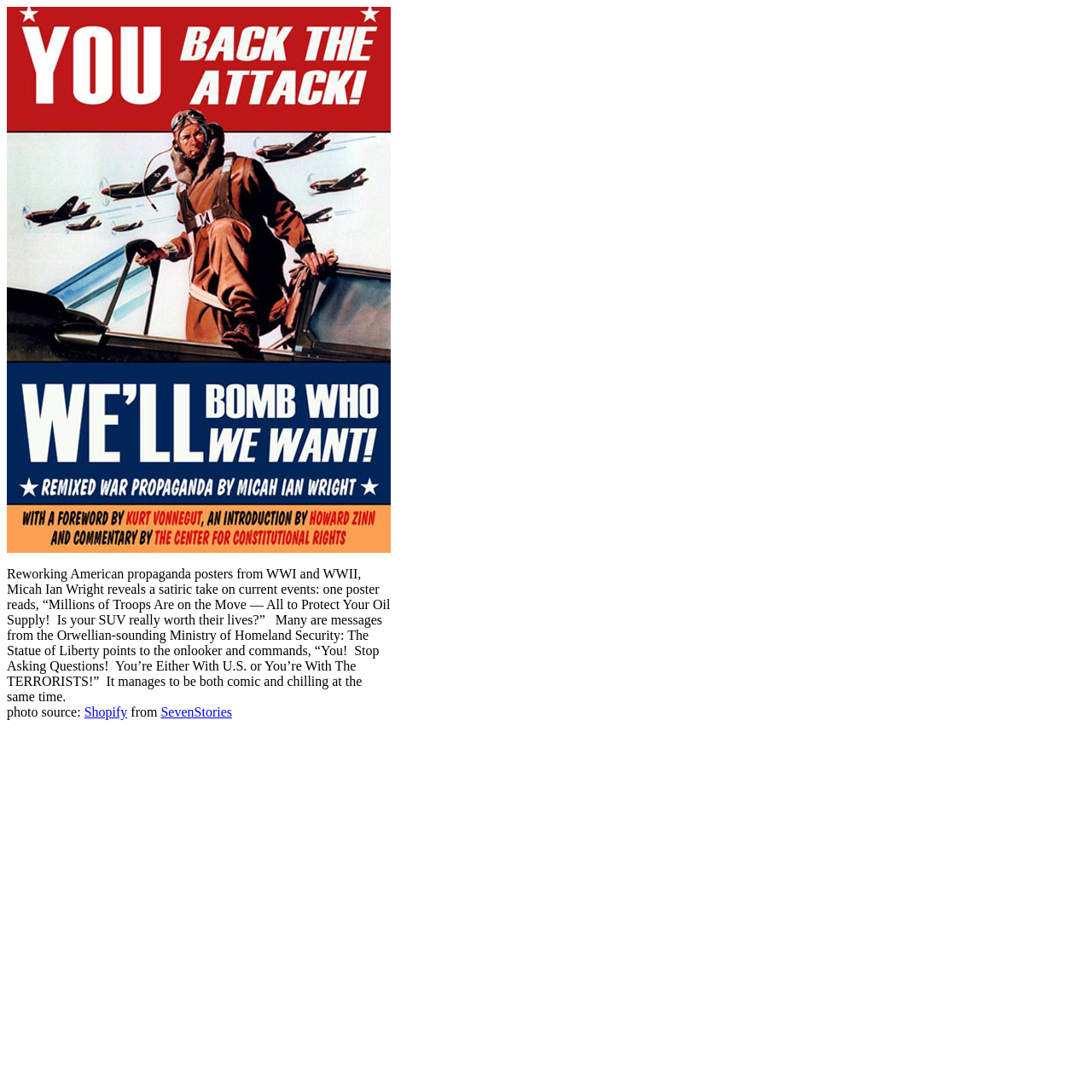Use a single word or phrase to answer the following:
What is the tone of the propaganda posters?

Comic and chilling